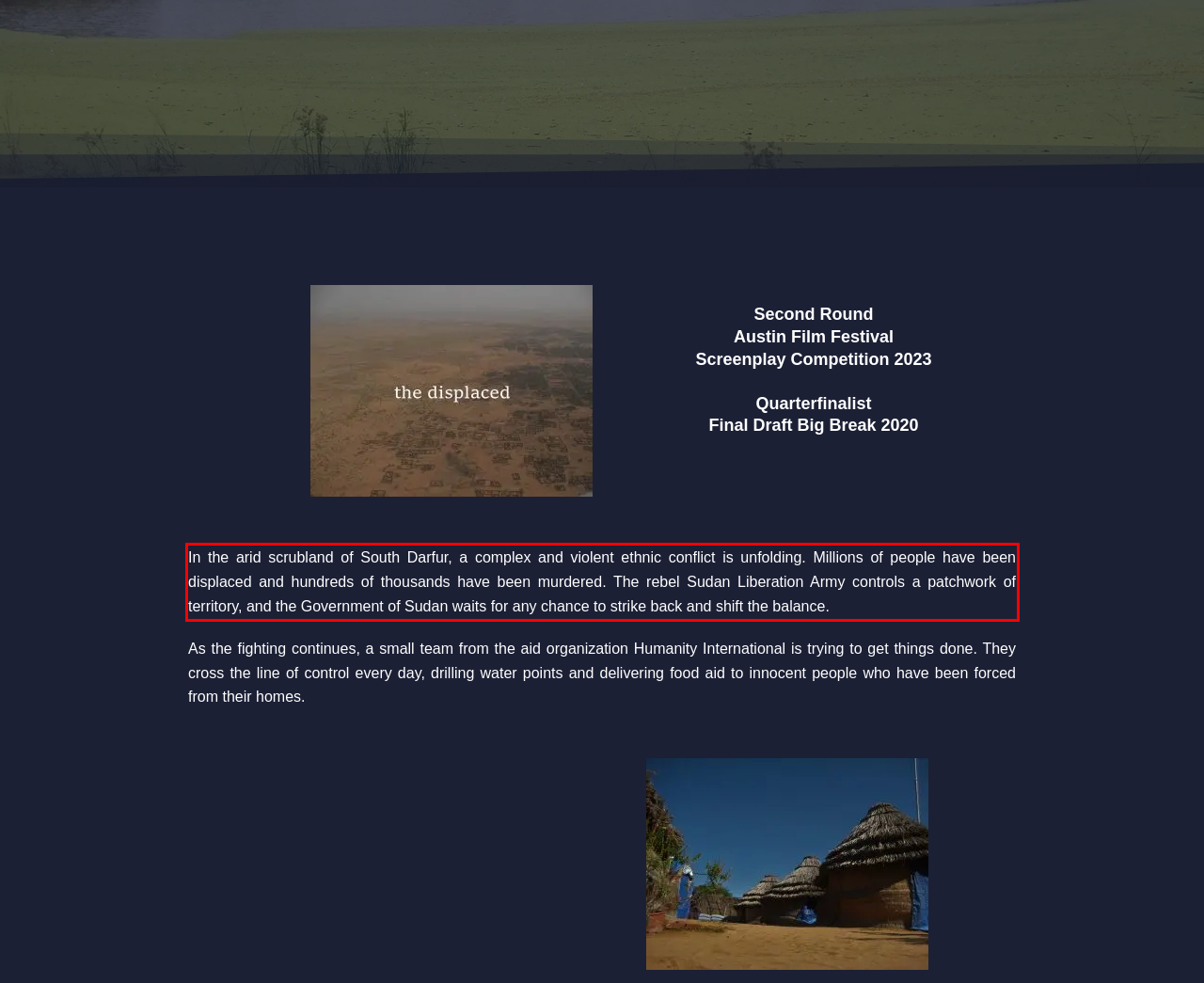You have a screenshot of a webpage with a UI element highlighted by a red bounding box. Use OCR to obtain the text within this highlighted area.

In the arid scrubland of South Darfur, a complex and violent ethnic conflict is unfolding. Millions of people have been displaced and hundreds of thousands have been murdered. The rebel Sudan Liberation Army controls a patchwork of territory, and the Government of Sudan waits for any chance to strike back and shift the balance.